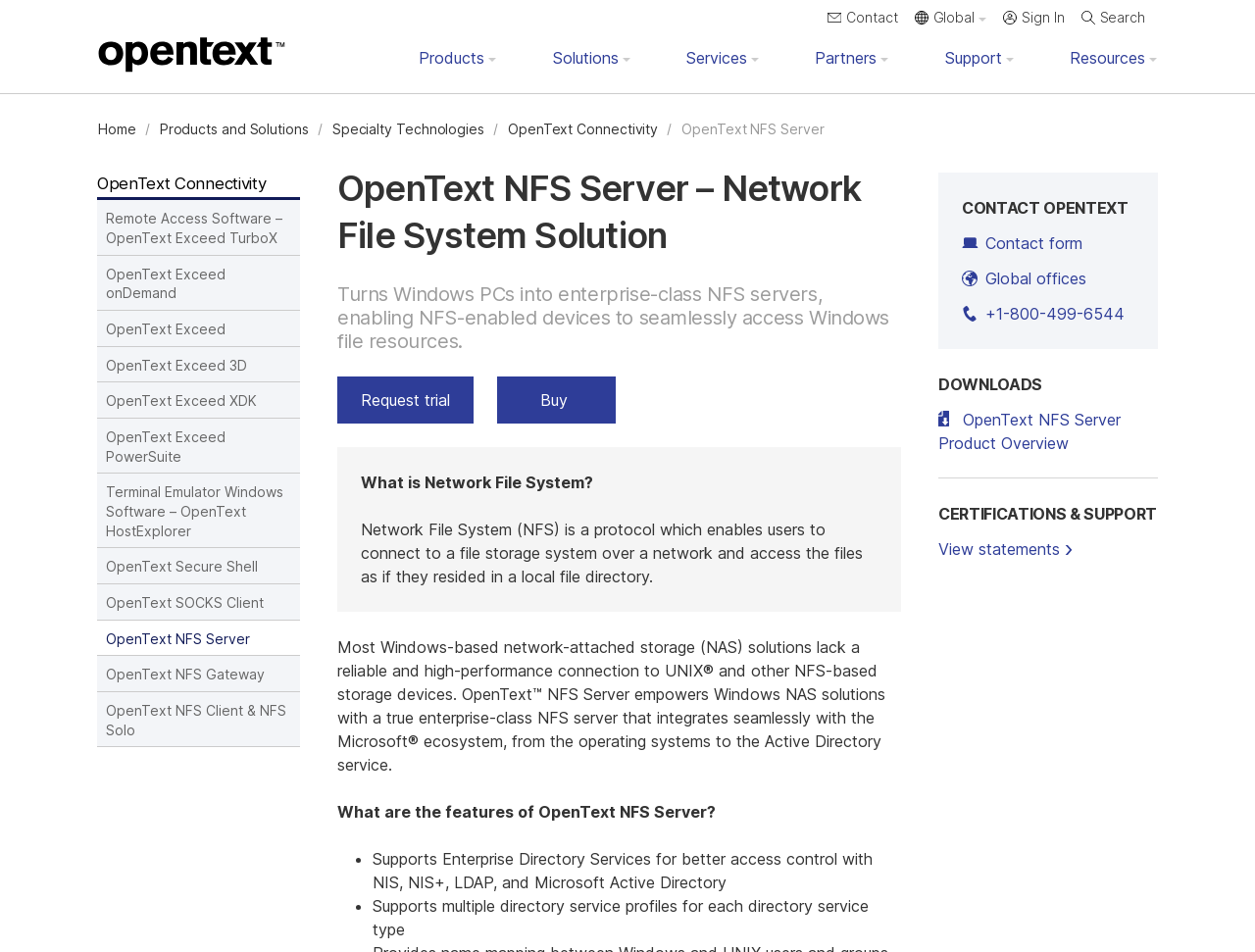Determine the bounding box coordinates for the clickable element to execute this instruction: "Search for something". Provide the coordinates as four float numbers between 0 and 1, i.e., [left, top, right, bottom].

[0.857, 0.0, 0.922, 0.037]